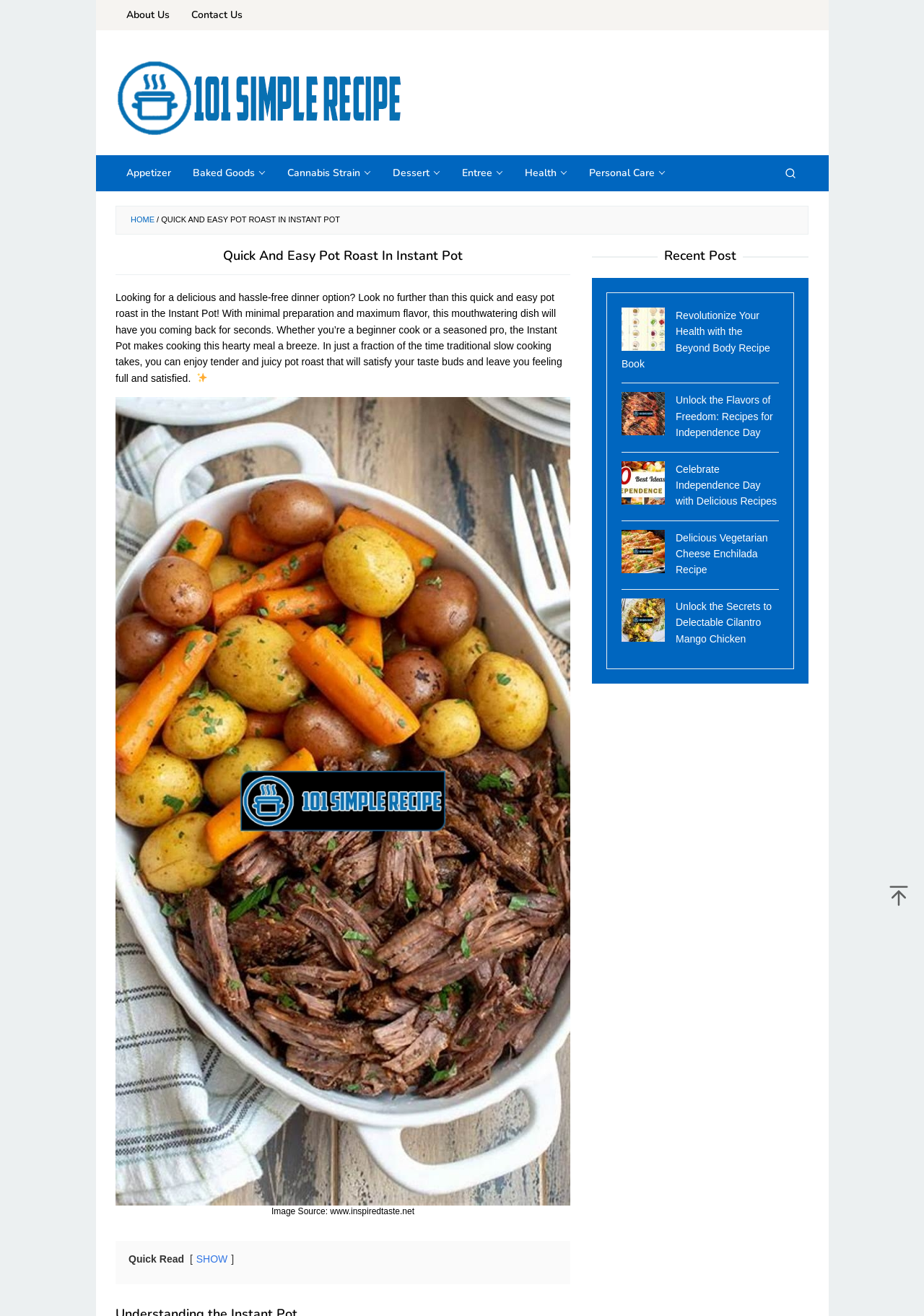Can you extract the primary headline text from the webpage?

Quick And Easy Pot Roast In Instant Pot